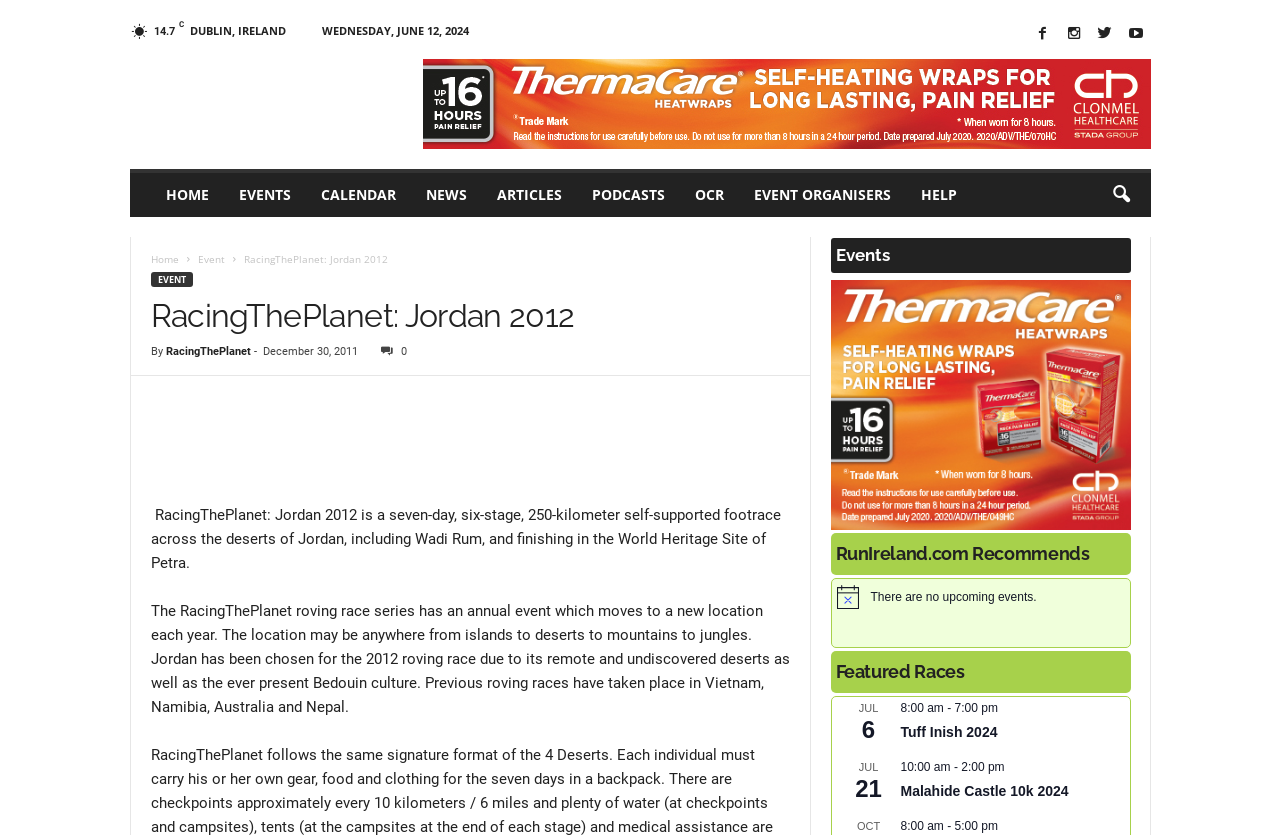What is the name of the race series?
Answer the question with a single word or phrase, referring to the image.

RacingThePlanet roving race series